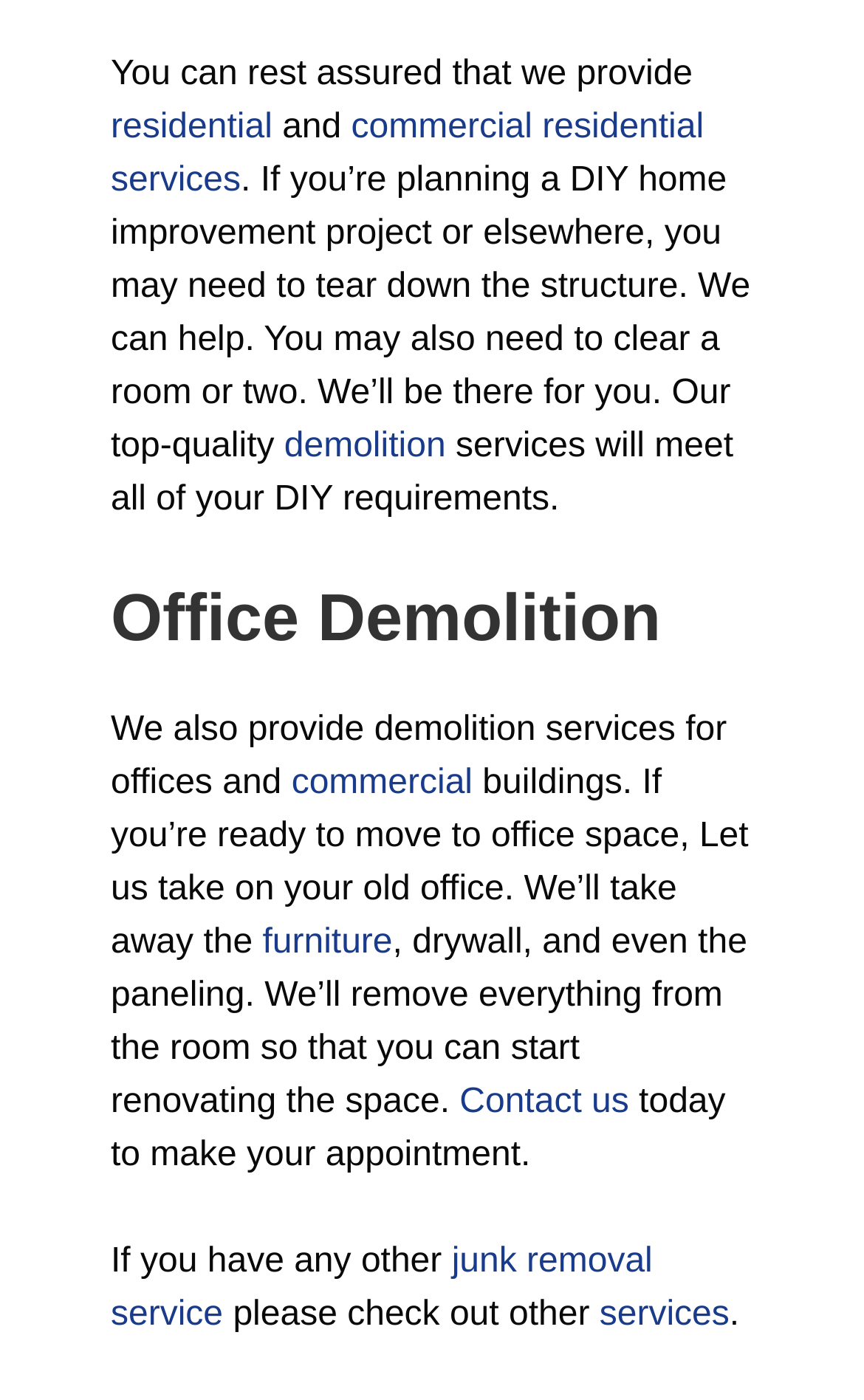Specify the bounding box coordinates for the region that must be clicked to perform the given instruction: "Visit the Journal".

None